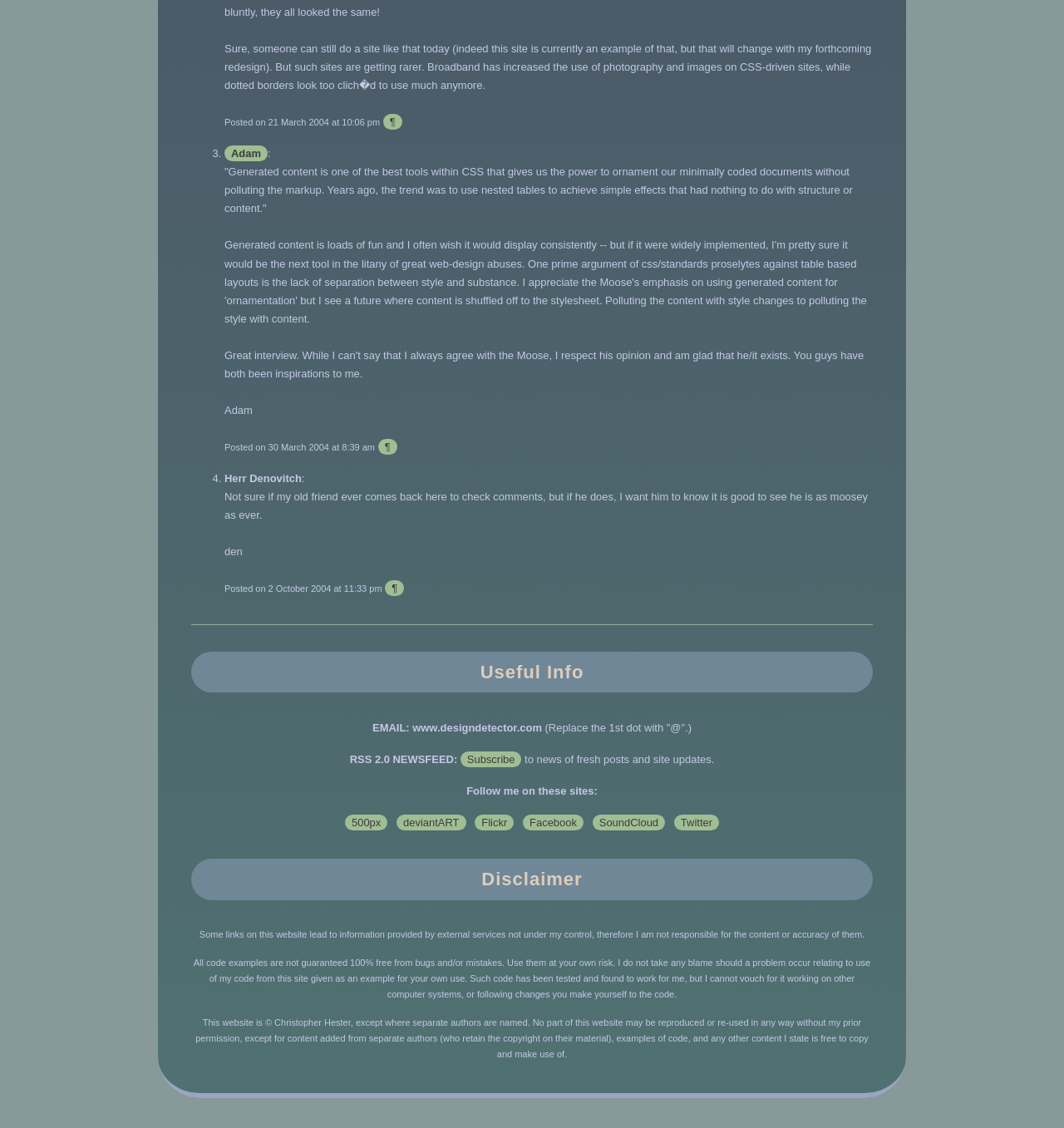Identify the bounding box coordinates for the element you need to click to achieve the following task: "Follow the link to deviantART". The coordinates must be four float values ranging from 0 to 1, formatted as [left, top, right, bottom].

[0.373, 0.722, 0.438, 0.736]